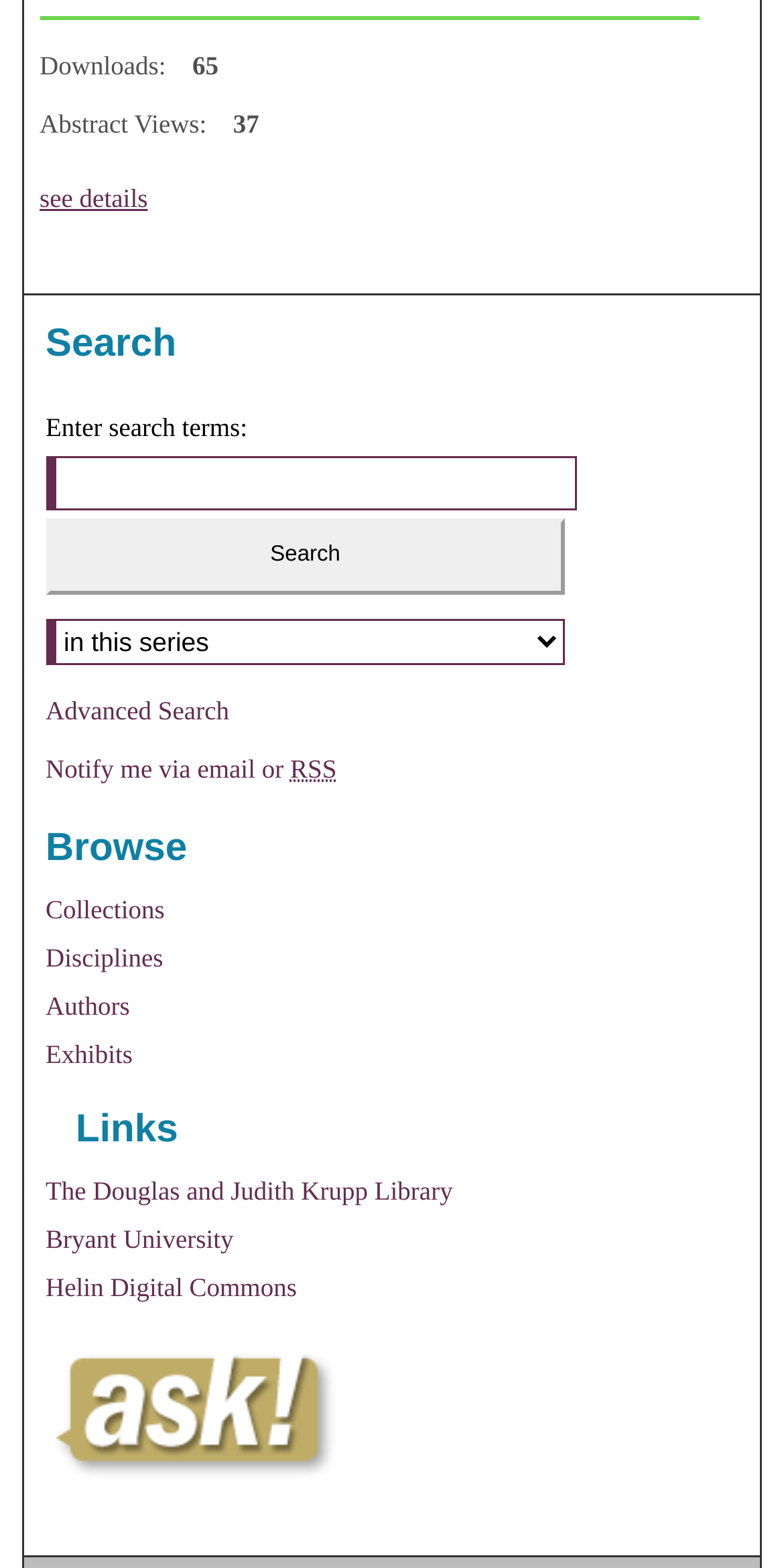Use the details in the image to answer the question thoroughly: 
What is the current abstract view count?

The answer can be found by looking at the 'Abstract Views:' text, which is accompanied by the number 37.